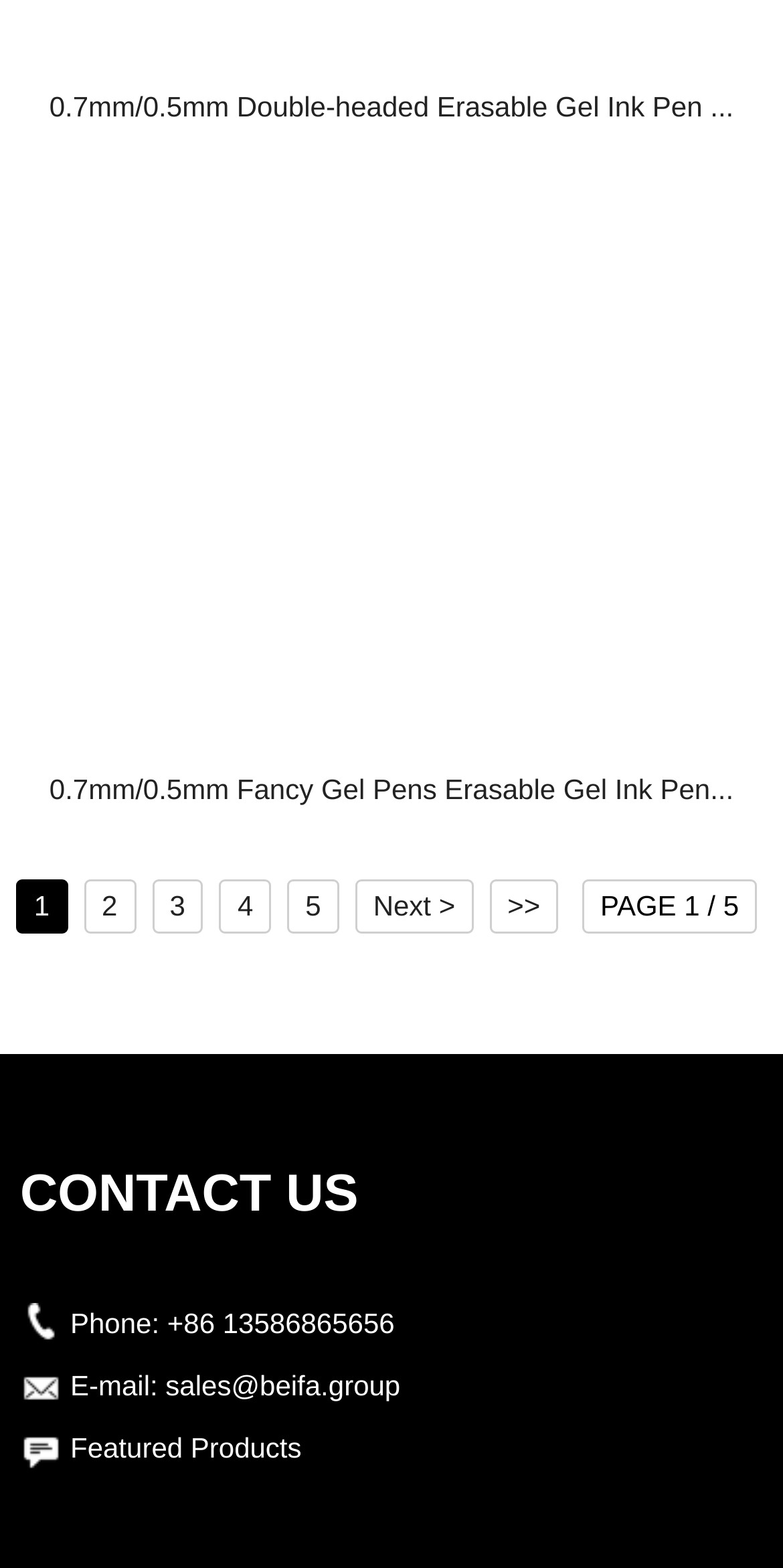Could you determine the bounding box coordinates of the clickable element to complete the instruction: "Contact us by phone"? Provide the coordinates as four float numbers between 0 and 1, i.e., [left, top, right, bottom].

[0.214, 0.834, 0.504, 0.854]